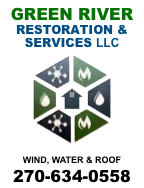Give an in-depth description of what is happening in the image.

The image features the logo for "Green River Restoration & Services LLC," prominently displayed at the top. The logo incorporates a symmetrical hexagonal design that includes various icons representing water, wind, and fire, suggesting the company's focus on restoration services related to these elements. Below the logo, the company's name is stated in bold green and blue letters, emphasizing their brand identity. The tagline beneath reads "WIND, WATER & ROOF," indicating the primary services offered. At the bottom, a phone number (270-634-0558) is provided for easy contact, ensuring that potential clients can reach out for restoration services. This design effectively communicates the company’s expertise in managing restoration and repair needs related to environmental elements.